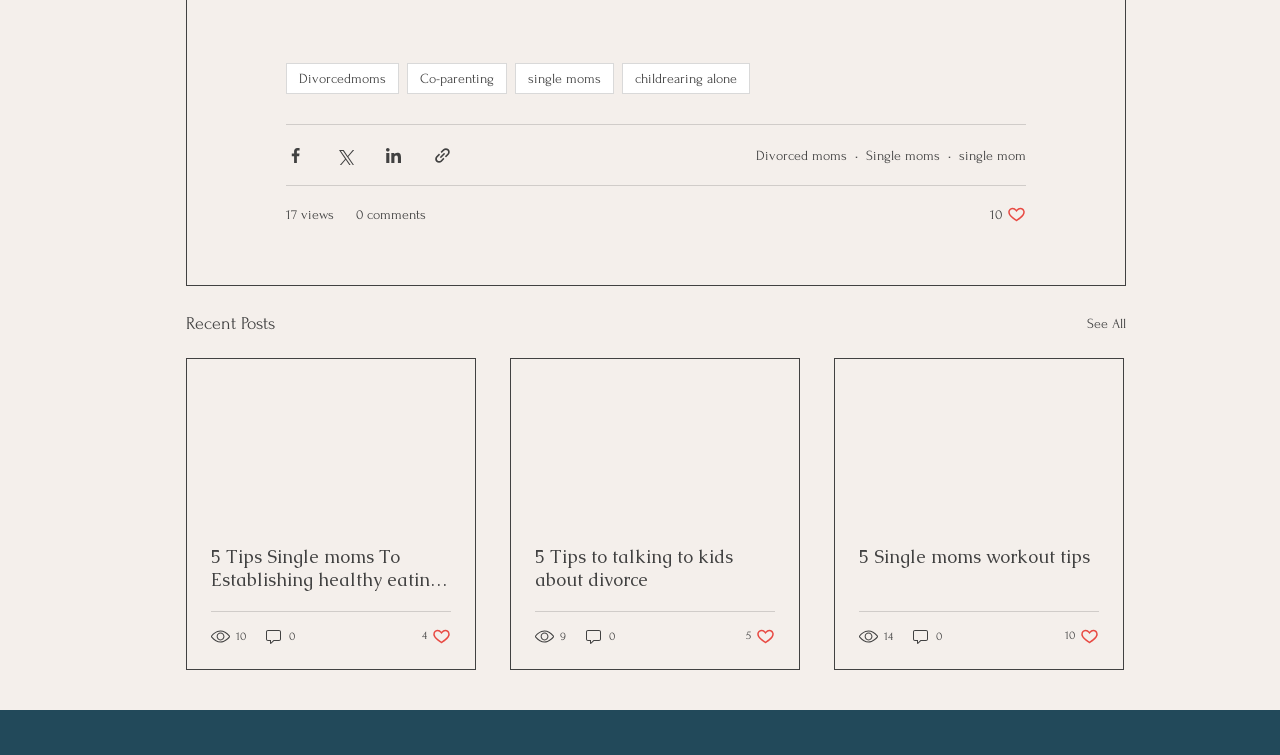Respond to the question below with a single word or phrase: What is the purpose of the buttons with Facebook, Twitter, and LinkedIn icons?

Share via social media